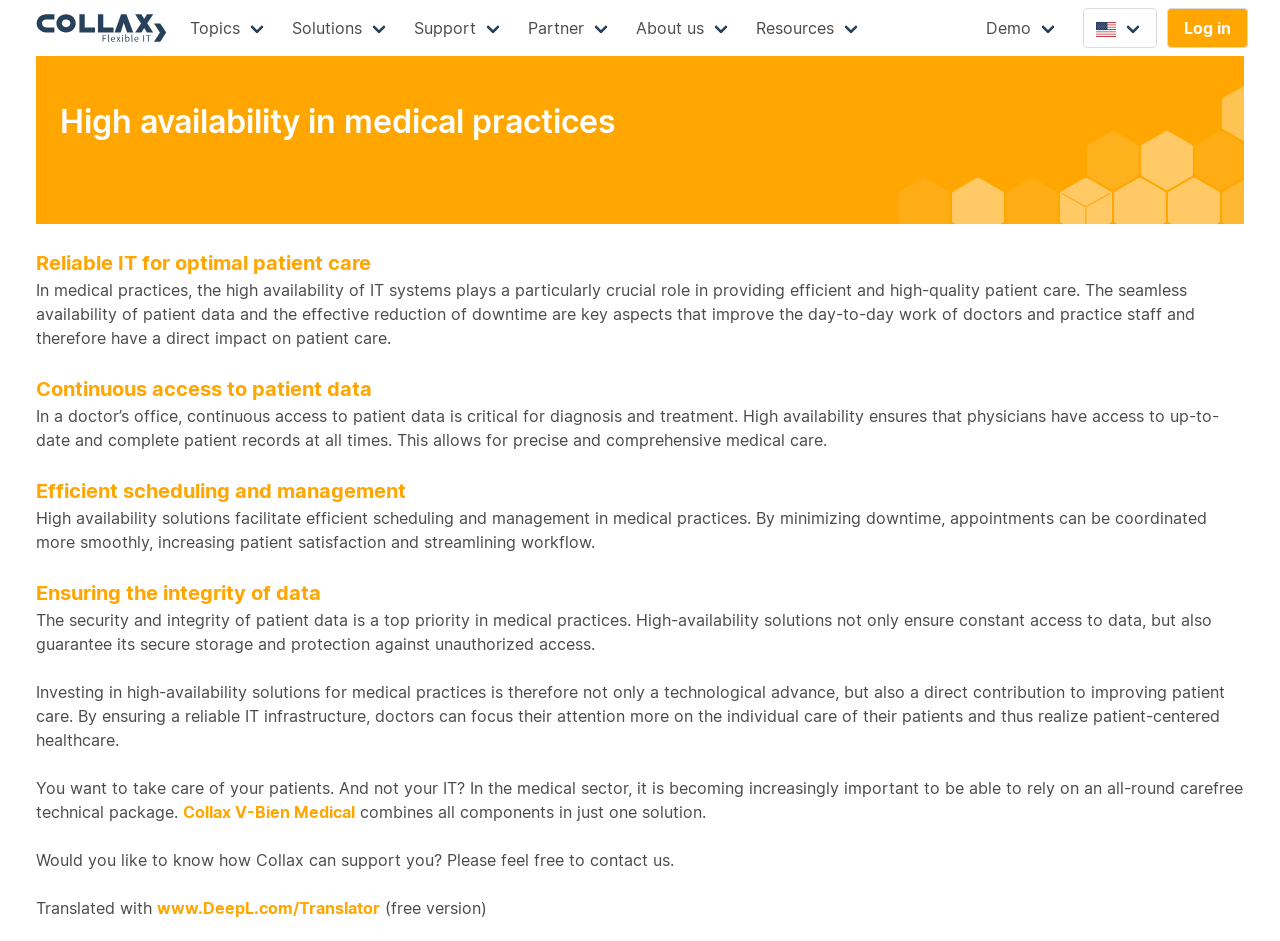Given the element description About us, specify the bounding box coordinates of the corresponding UI element in the format (top-left x, top-left y, bottom-right x, bottom-right y). All values must be between 0 and 1.

[0.487, 0.0, 0.581, 0.06]